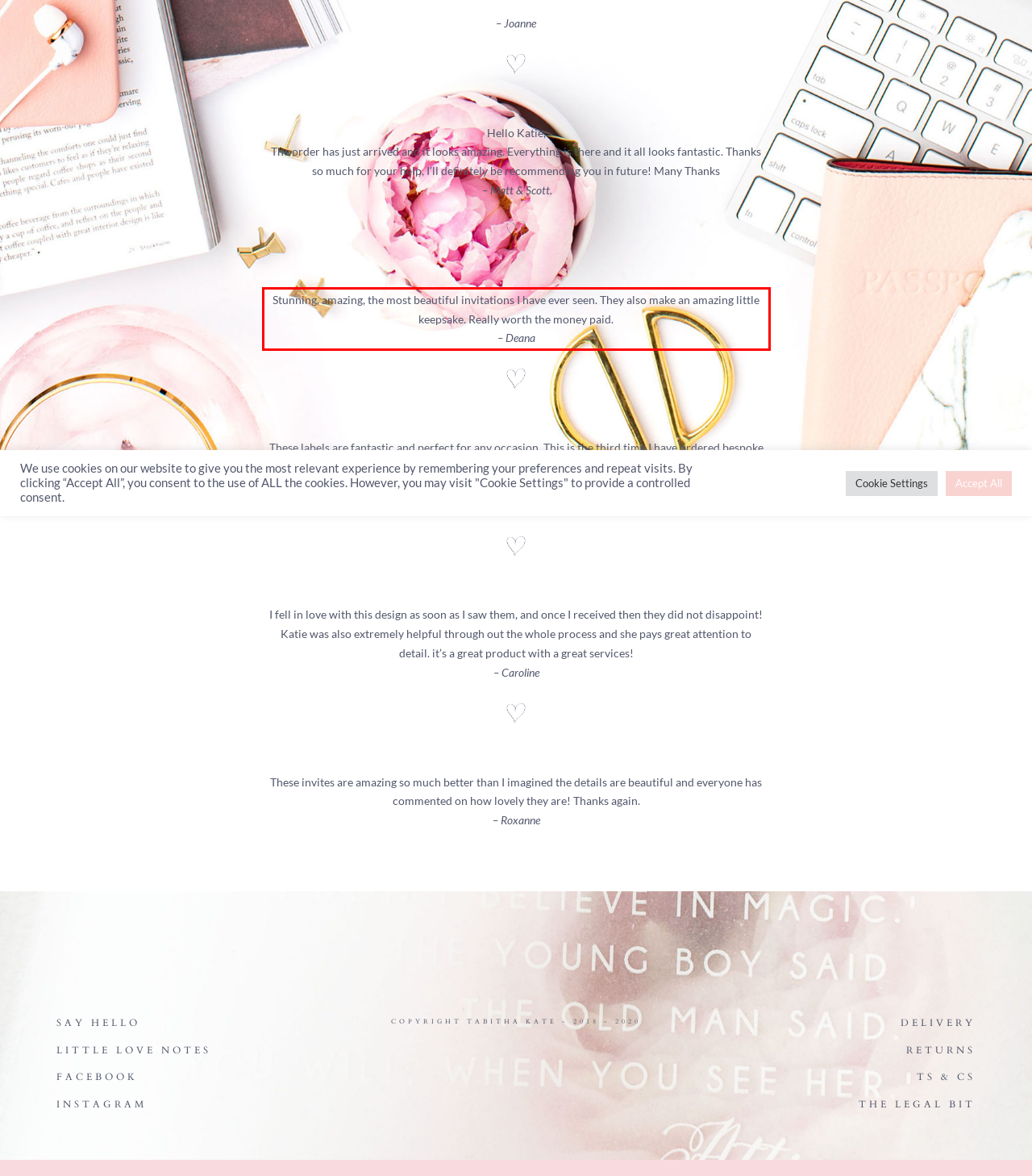By examining the provided screenshot of a webpage, recognize the text within the red bounding box and generate its text content.

Stunning, amazing, the most beautiful invitations I have ever seen. They also make an amazing little keepsake. Really worth the money paid. – Deana